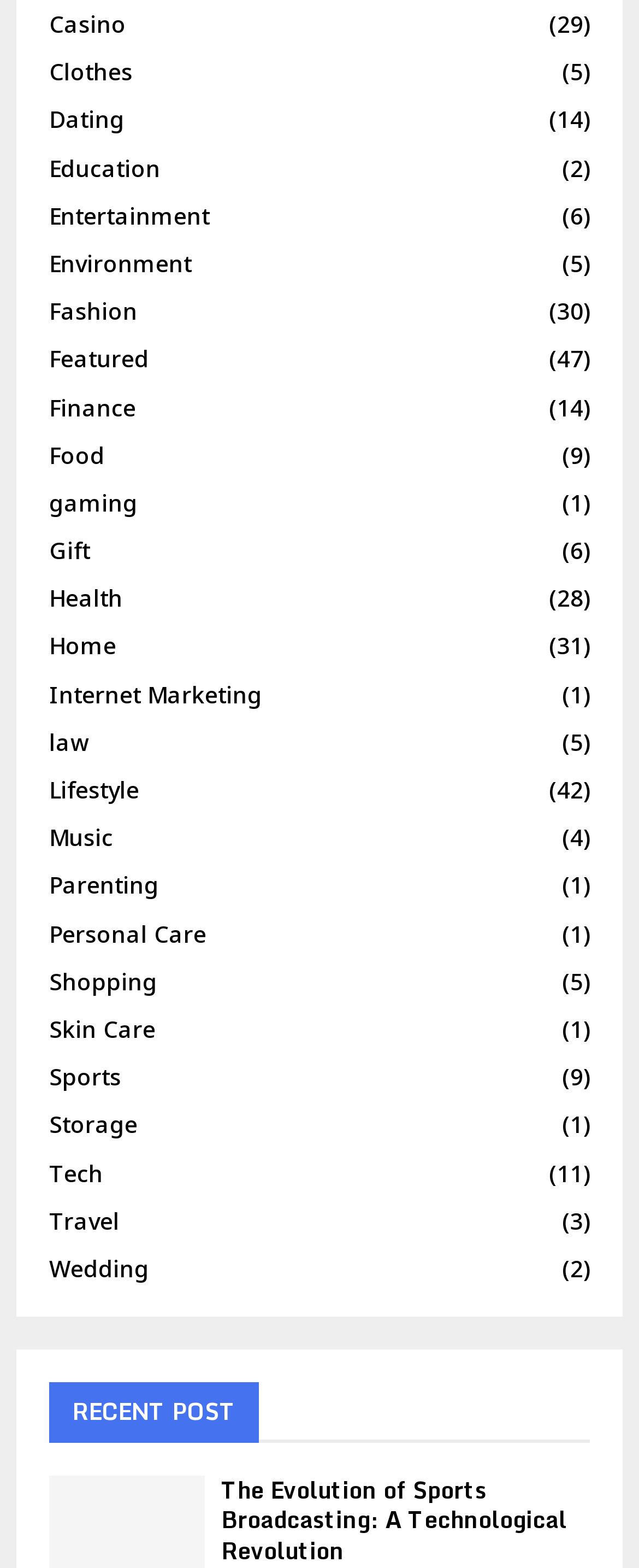What is the title of the recent post?
Kindly offer a comprehensive and detailed response to the question.

The recent post section is headed by 'RECENT POST' and the title of the post is 'The Evolution of Sports Broadcasting: A Technological Revolution', which is a heading element on the webpage.